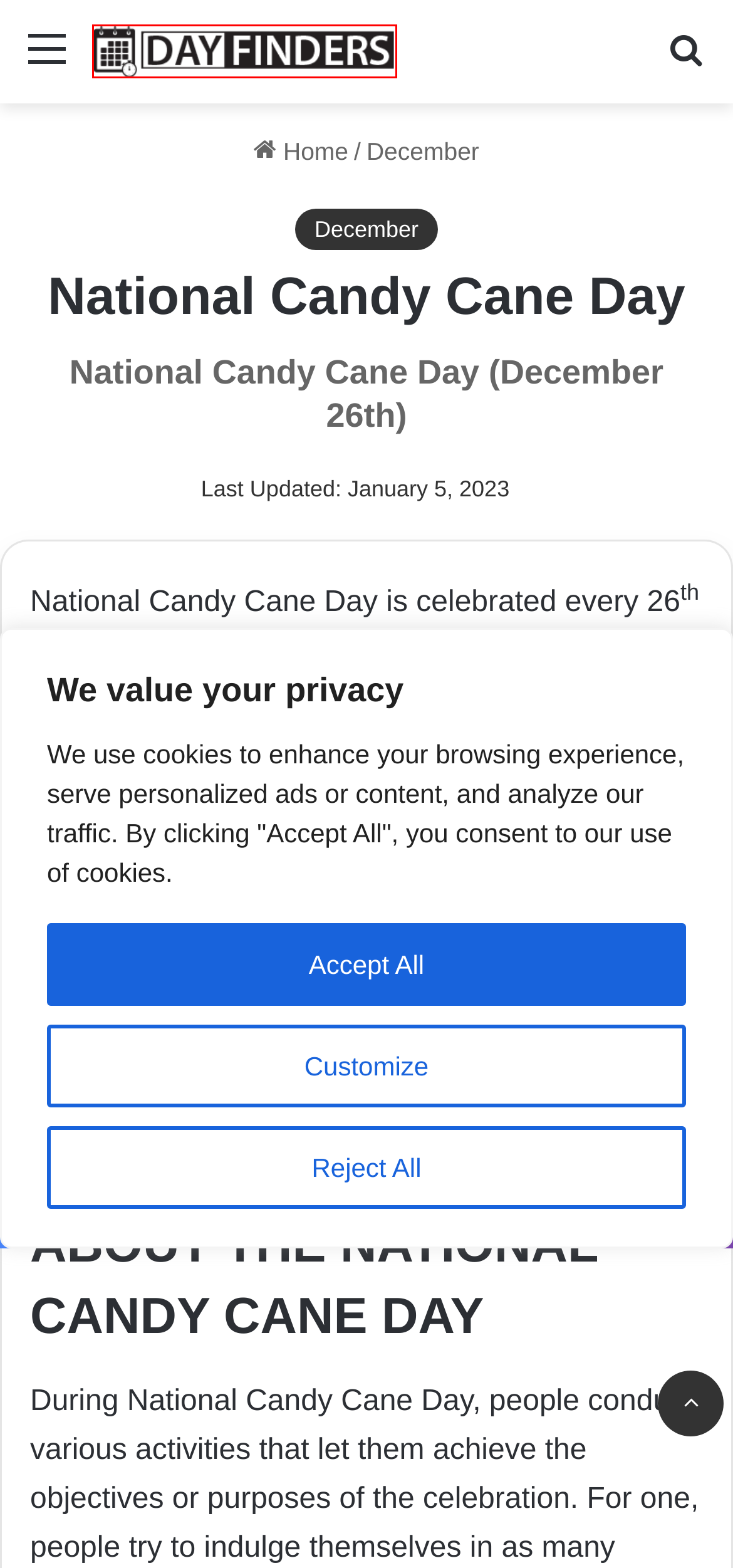Given a screenshot of a webpage with a red bounding box highlighting a UI element, determine which webpage description best matches the new webpage that appears after clicking the highlighted element. Here are the candidates:
A. Happy Advent Sunday *Wishes *Quotes *Greetings *Poem *Facts | Day Finders
B. Maundy Thursday: Jesus Story, 2020 Dates, Observances, Wishes Greetings Quotes | Day Finders
C. Christian Holidays & Festivals 2019 | Catholic, Greek, Orthodox | Day Finders
D. Hindu Religious Holidays & Festivals 2019 | Day Finders
E. 7th December, National Cotton Candy Day About, History, Dates, Celebration, Quotes | Day Finders
F. ZAMBIA Independence Day *POEMS *Quotes *Greetings *Wishes | Day Finders
G. December Holidays & Events | Fun, National, Food, Public, Religious | Day Finders
H. Day Finder - Your Daily Reason To Celebrate

H